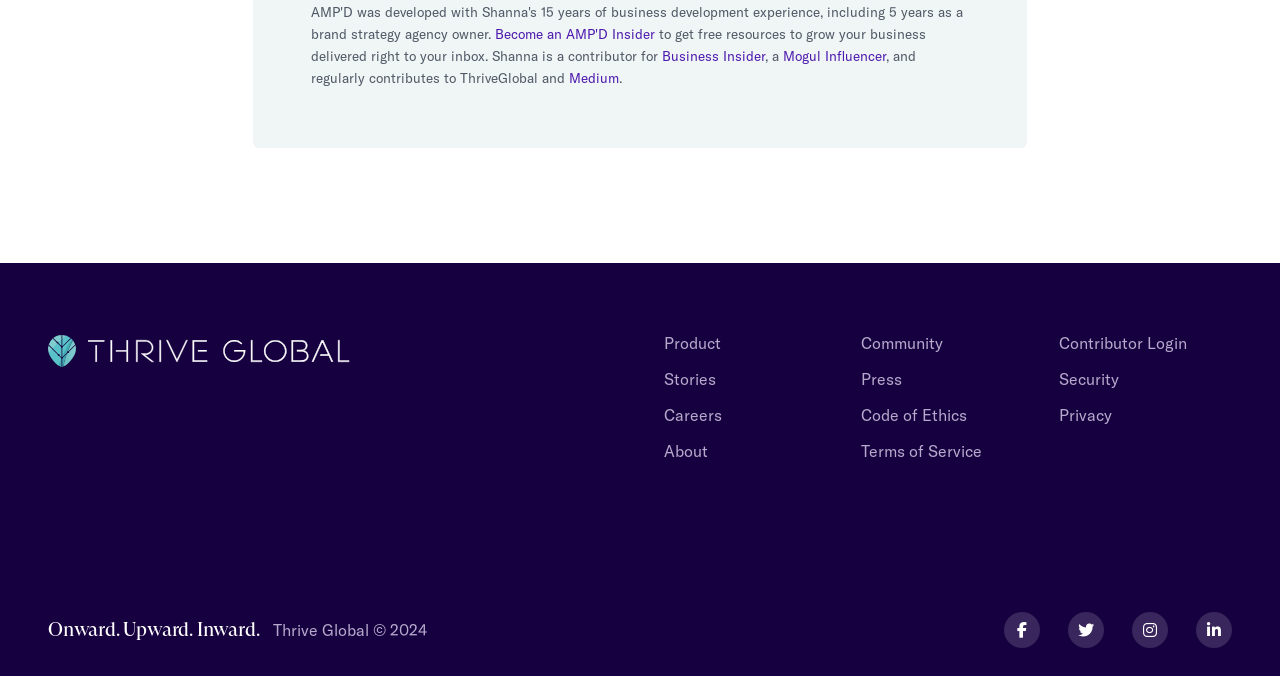Provide a short answer using a single word or phrase for the following question: 
What is the tagline of Thrive Global?

Onward. Upward. Inward.